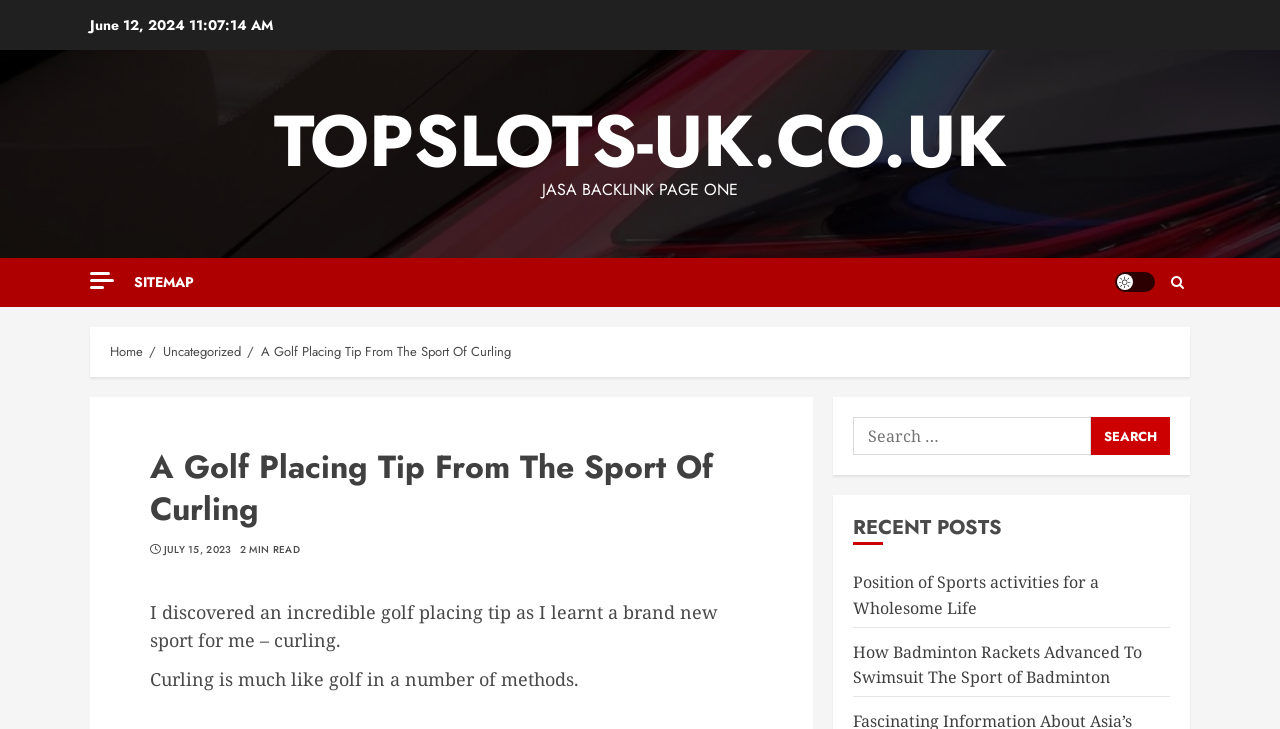Find the bounding box coordinates of the clickable element required to execute the following instruction: "Read the recent post about Position of Sports activities for a Wholesome Life". Provide the coordinates as four float numbers between 0 and 1, i.e., [left, top, right, bottom].

[0.667, 0.784, 0.859, 0.85]